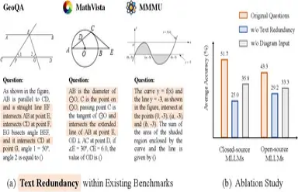Formulate a detailed description of the image content.

The image presents a comparative analysis of the text redundancy found within various benchmarks for multi-modal language models (MLMs) in visual mathematics. It features three diagrams labeled as GeoQA, MathVita, and MMMU, illustrating the types of questions involved. Each diagram highlights different visual representations associated with mathematical problems, with accompanying questions that test interpretative skills.

The left section is dedicated to "Text Redundancy within Existing Benchmarks," showcasing examples of how textual information can potentially overshadow the actual visual context required for solving geometric problems. The right section provides results from an ablation study, indicated by a graph that contrasts the average accuracy of closed-source and open-source MLMs across original questions, those without text redundancy, and those excluding diagram input.

Overall, this visual encapsulates the methodological approach of the authors in exploring how redundancies in text may affect the evaluation and performance of multi-modal models in accurately interpreting diagrams relevant to mathematical reasoning.